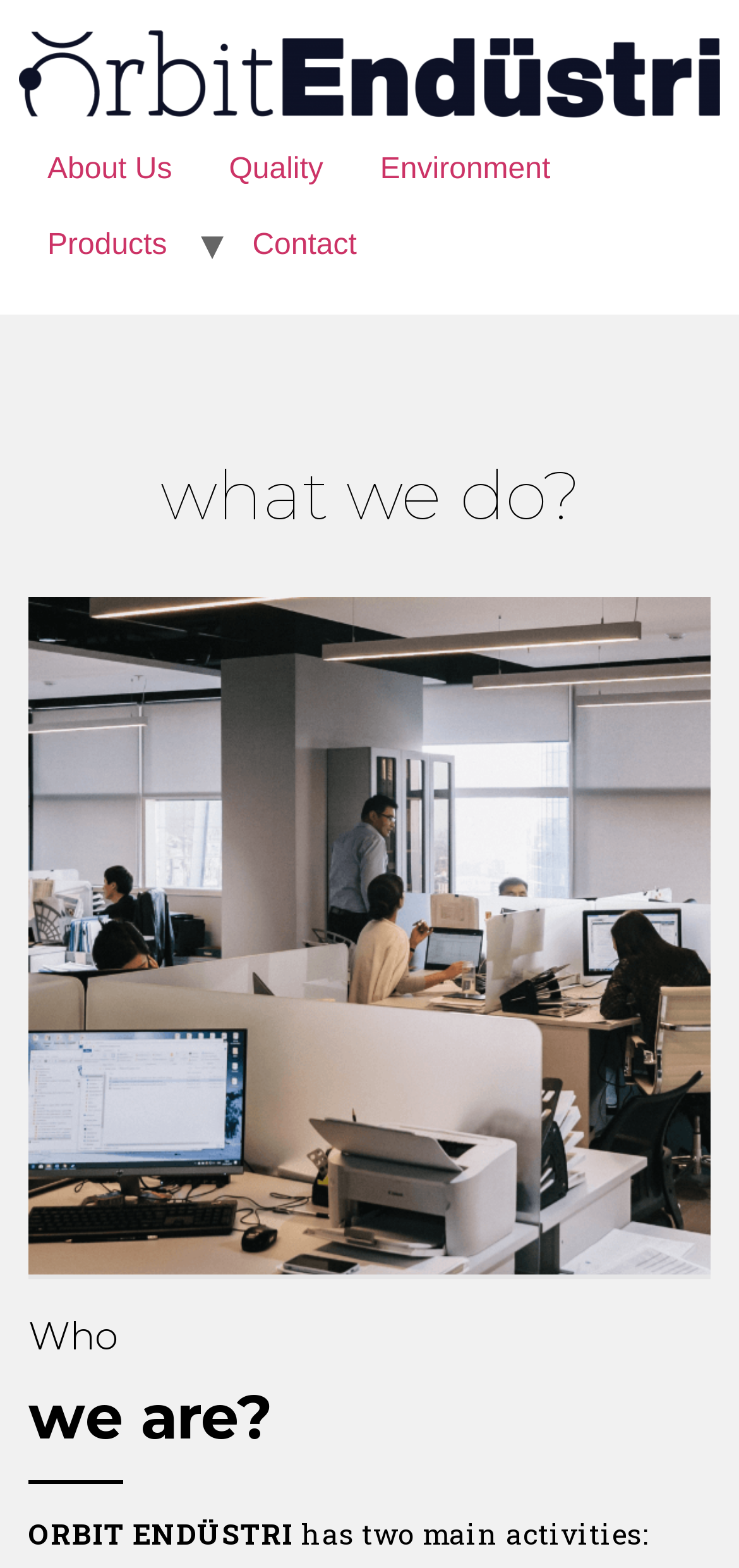Write an extensive caption that covers every aspect of the webpage.

The webpage is titled "Orbit – Orbit Endustri" and features a prominent logo image of "Orbit" at the top left corner. Below the logo, there is a row of navigation links, including "About Us", "Quality", "Environment", and "Products", which are evenly spaced and aligned horizontally. 

To the right of the "Products" link, there is another link, "Contact". 

Further down the page, there is a large heading that reads "what we do?" spanning almost the entire width of the page. 

Towards the bottom of the page, there are two more headings, "Who" and "we are?", which are stacked vertically and aligned to the left. 

Finally, at the very bottom of the page, there are two lines of text. The first line reads "ORBIT ENDÜSTRI" and the second line reads "has two main activities:".